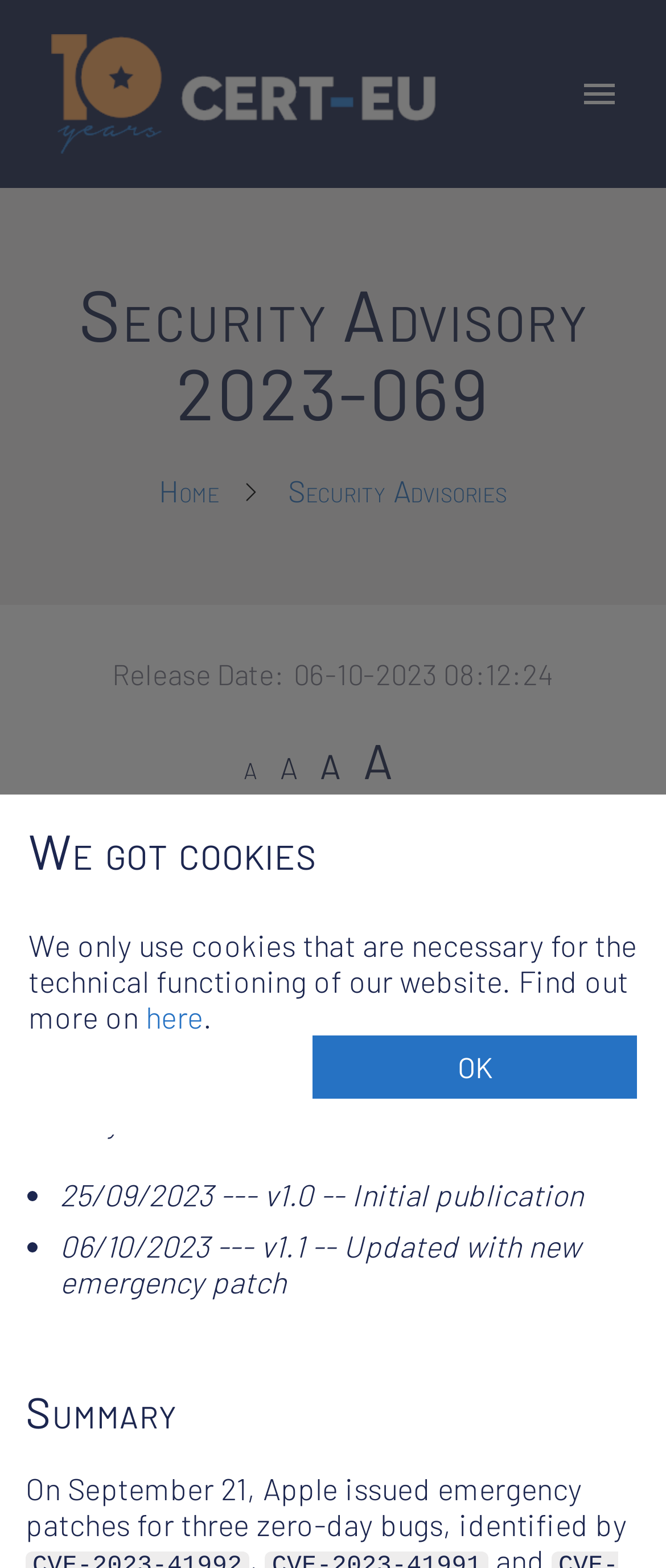Provide the bounding box coordinates of the area you need to click to execute the following instruction: "Click the CERT-EU Logo".

[0.026, 0.101, 0.705, 0.123]